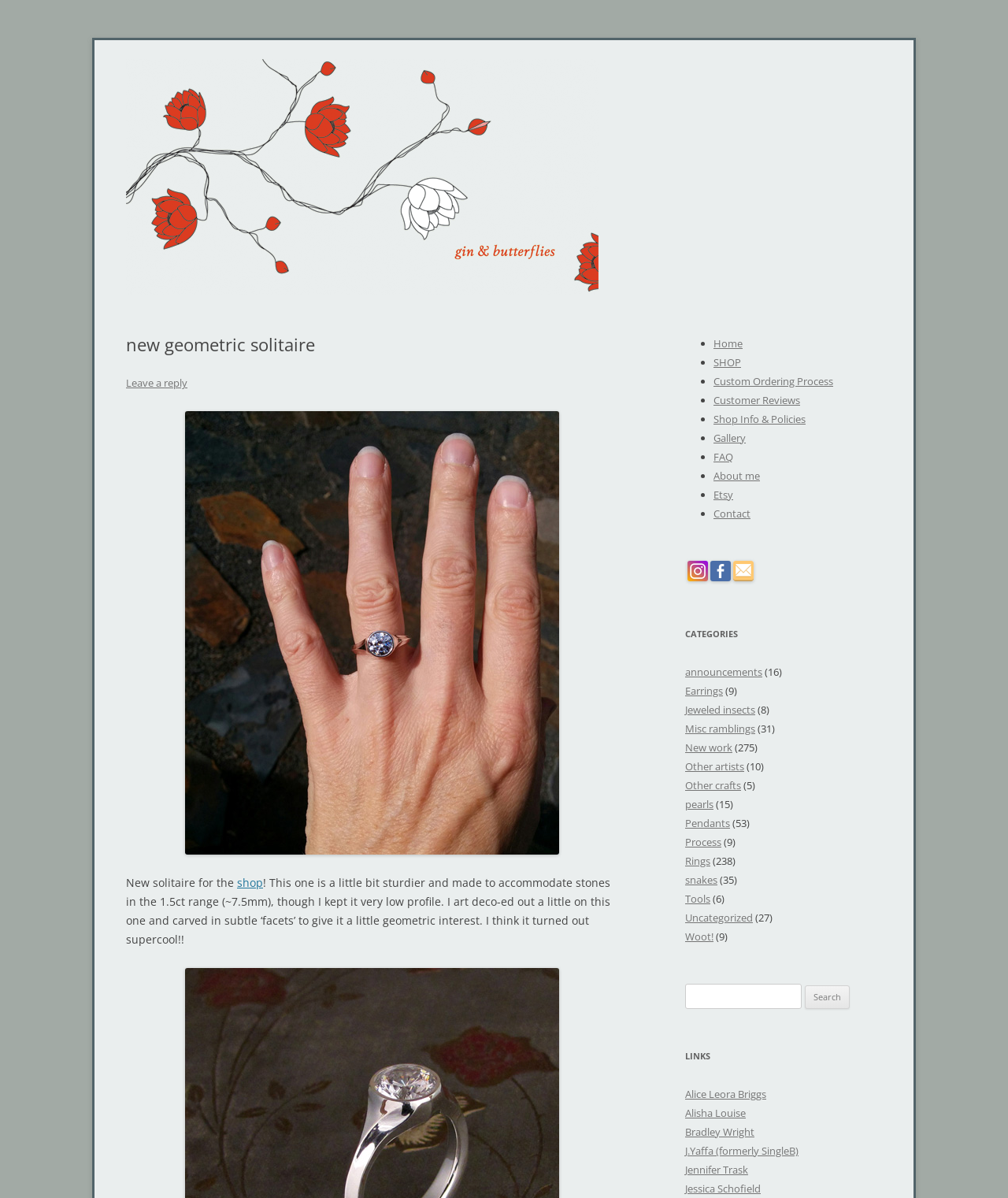Offer a meticulous caption that includes all visible features of the webpage.

This webpage is about a jewelry store, specifically showcasing a new geometric solitaire design. At the top, there is a heading "Gin and Butterflies" and a link with the same text. Below it, there is a heading "Jewelry by Cheyenne Weil". 

To the right of these headings, there is an image of the new geometric solitaire, accompanied by a link to "Leave a reply" and another link to "1.5ct Geometric Art Deco Solitaire" with an image of the solitaire. Below these elements, there is a paragraph of text describing the new solitaire design, followed by a link to "shop".

On the left side of the page, there is a navigation menu with links to "Home", "SHOP", "Custom Ordering Process", "Customer Reviews", "Shop Info & Policies", "Gallery", "FAQ", "About me", "Etsy", and "Contact". Each link is preceded by a bullet point.

Further down the page, there are social media links with images, followed by a heading "CATEGORIES" and a list of links to various categories such as "announcements", "Earrings", "Jeweled insects", and others. Each category link is accompanied by a number in parentheses, indicating the number of items in that category.

At the bottom of the page, there is a search bar with a label "Search for:" and a button to submit the search query. Below the search bar, there is a heading "LINKS" and a list of links to other websites, including "Alice Leora Briggs" and "Alisha Louise".